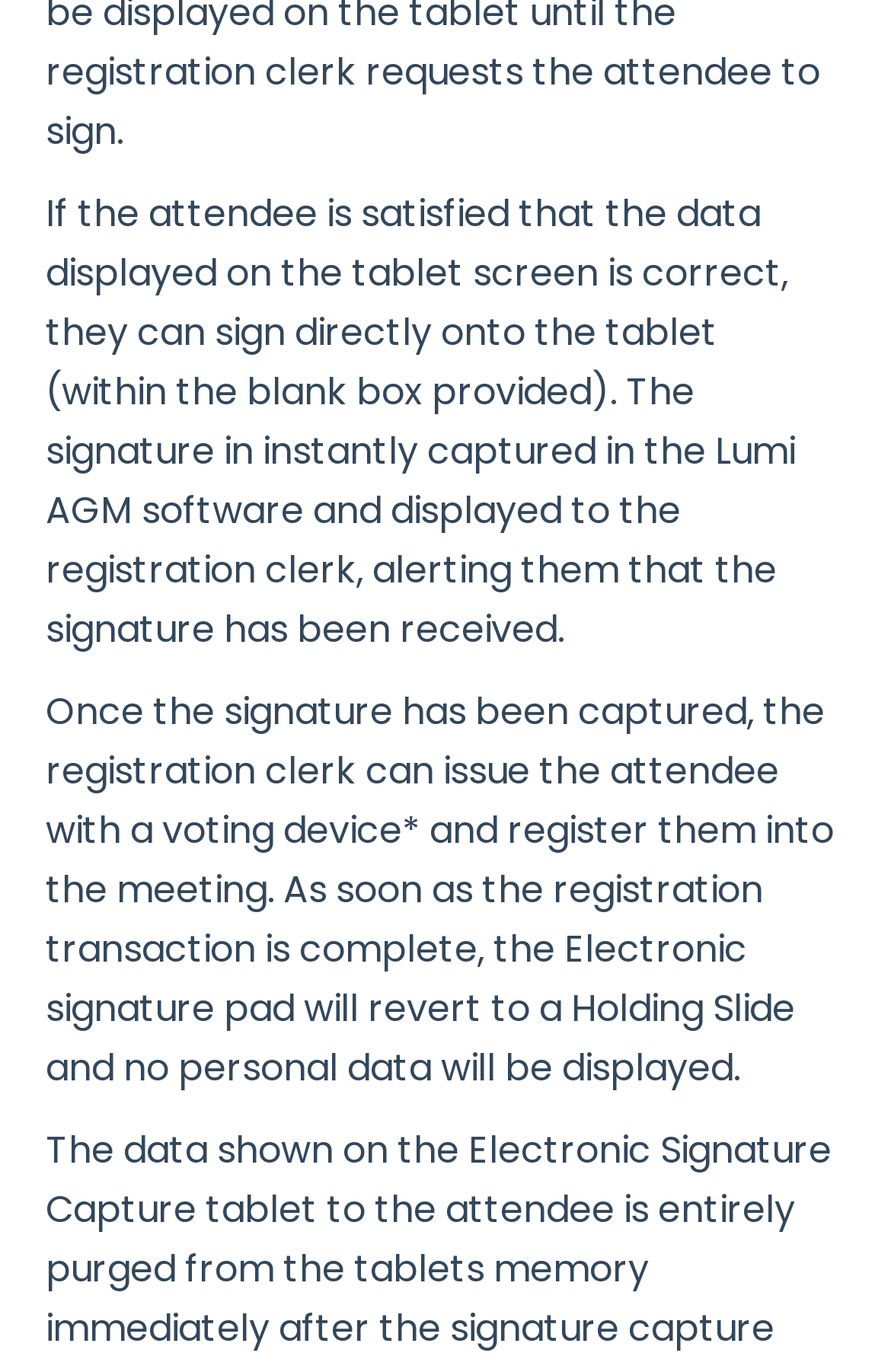What is the purpose of the signature pad?
Refer to the image and give a detailed answer to the query.

According to the static text on the webpage, the signature pad is used to capture the attendee's signature, which is then displayed to the registration clerk, alerting them that the signature has been received.